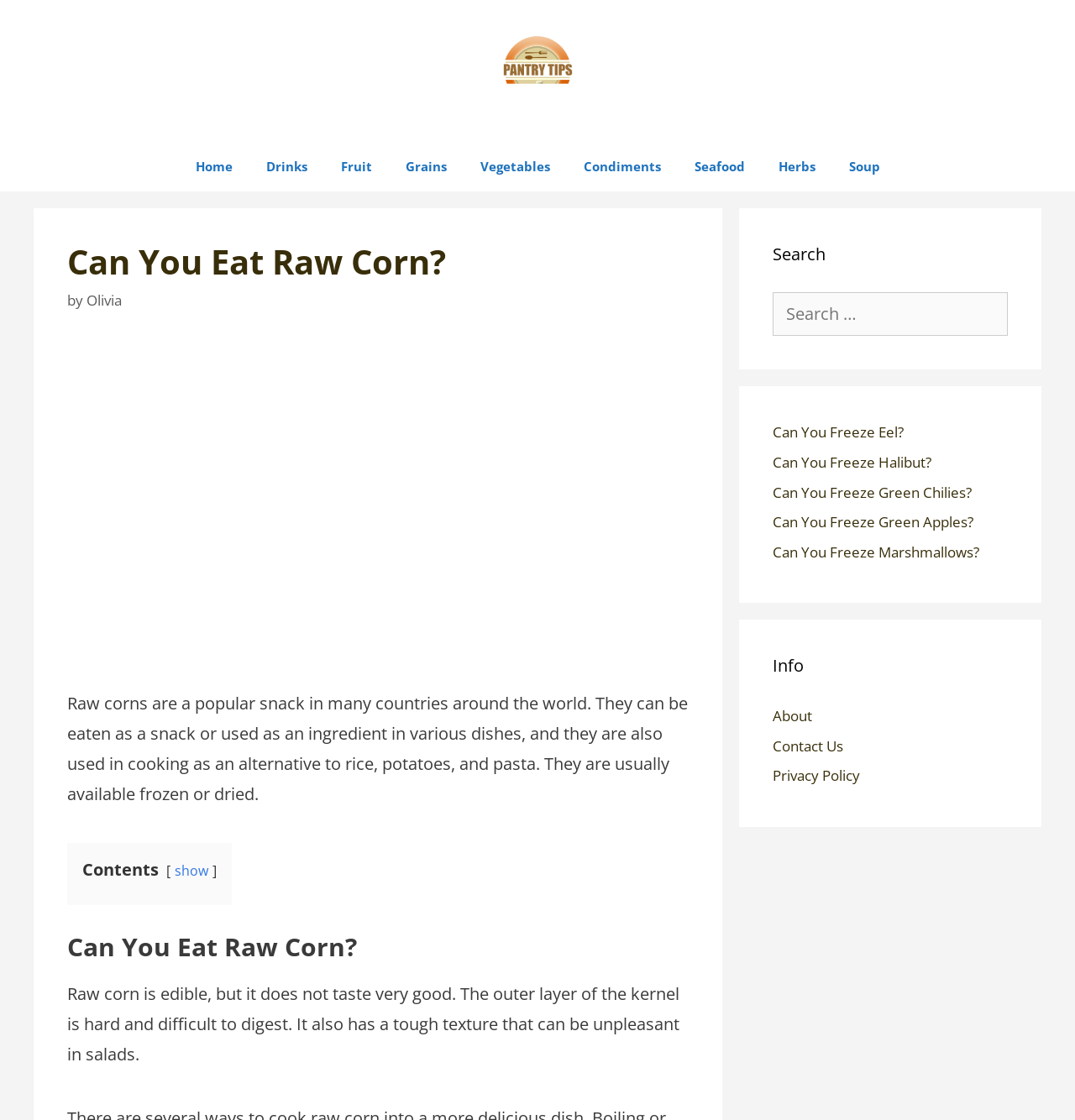Find the bounding box coordinates of the element to click in order to complete this instruction: "Browse Quick Quest 2: A Moveable Feast". The bounding box coordinates must be four float numbers between 0 and 1, denoted as [left, top, right, bottom].

None